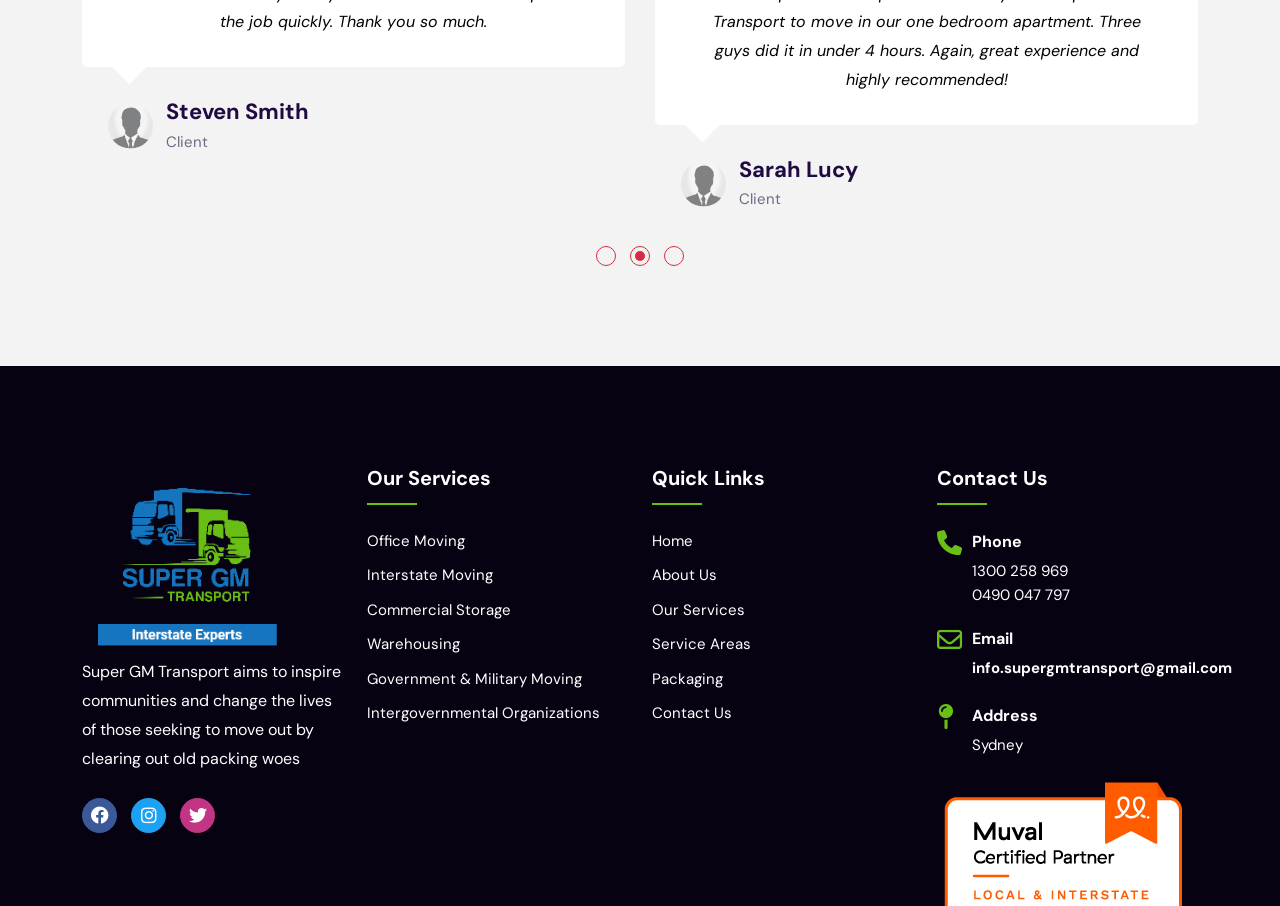Identify the bounding box coordinates for the UI element mentioned here: "1300 258 969". Provide the coordinates as four float values between 0 and 1, i.e., [left, top, right, bottom].

[0.759, 0.618, 0.834, 0.643]